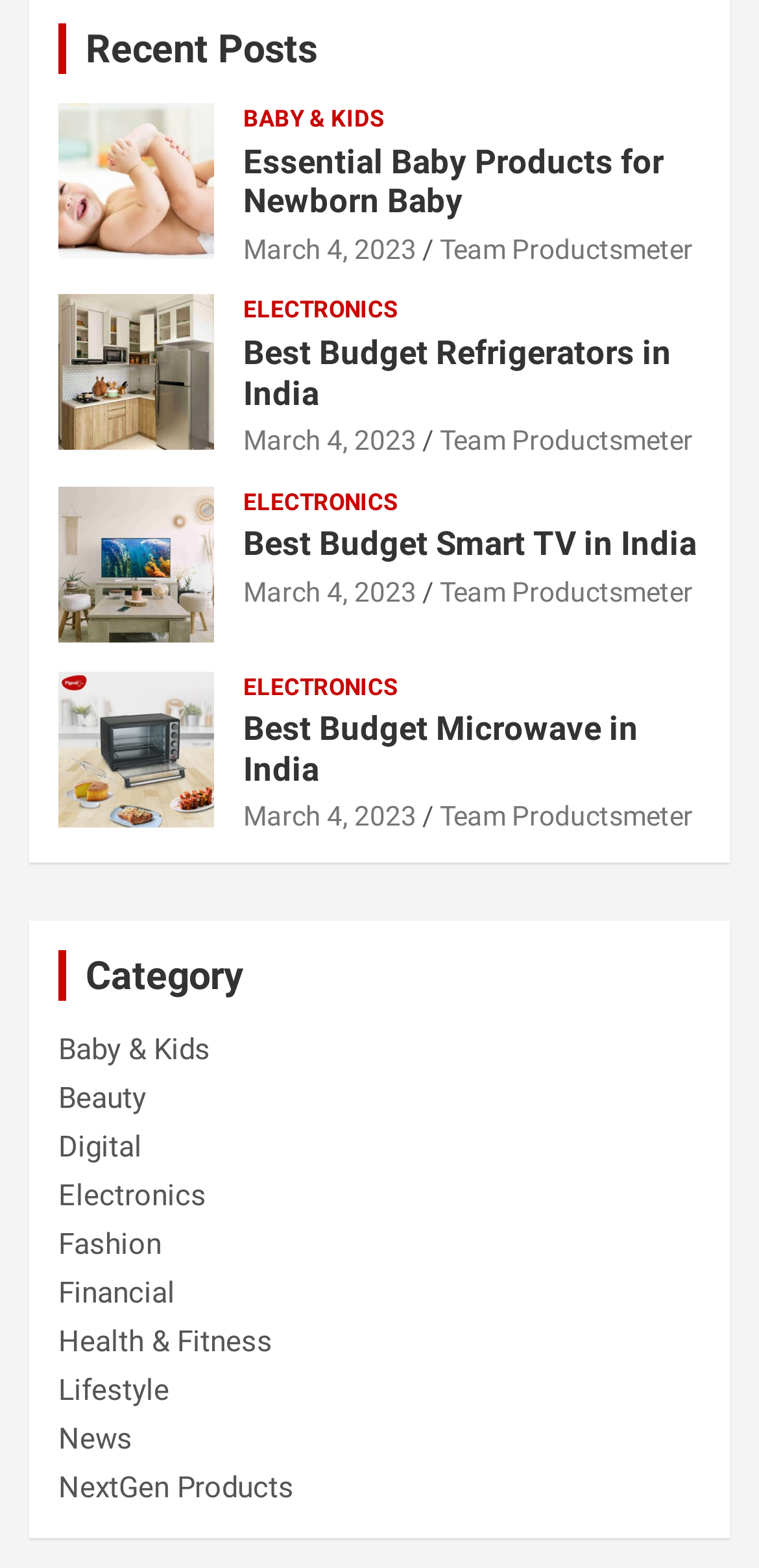Please find the bounding box coordinates of the clickable region needed to complete the following instruction: "Read about essential baby products for newborn babies". The bounding box coordinates must consist of four float numbers between 0 and 1, i.e., [left, top, right, bottom].

[0.321, 0.091, 0.874, 0.141]